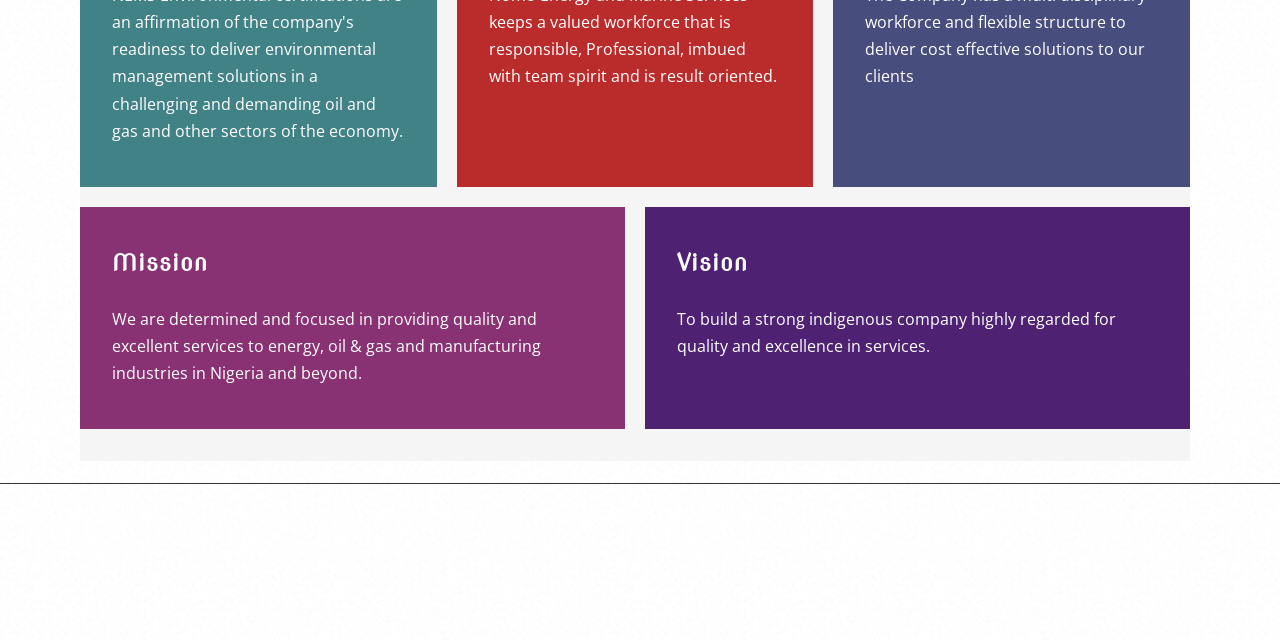Identify the bounding box of the HTML element described as: "Mission".

[0.088, 0.39, 0.162, 0.434]